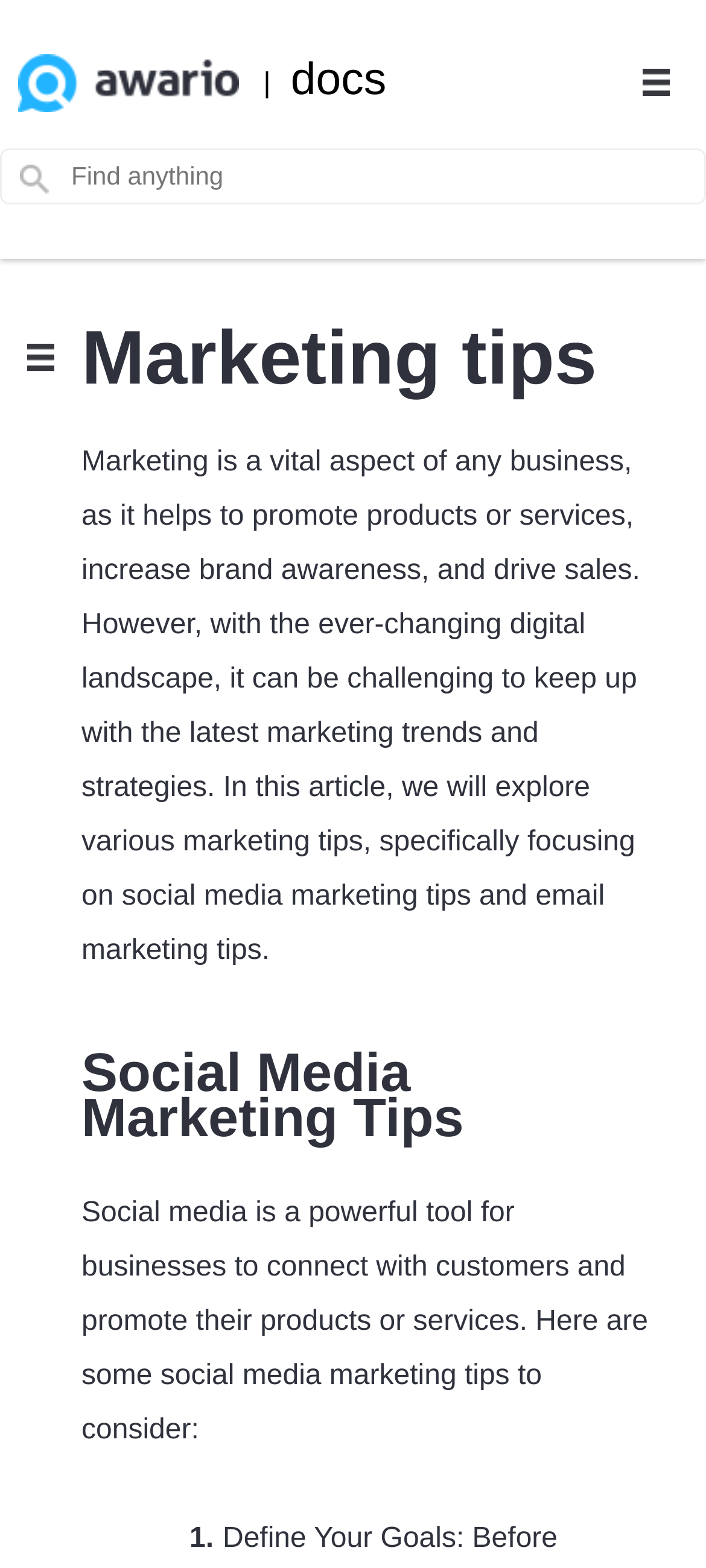Please respond to the question using a single word or phrase:
What is the theme of the article?

Marketing